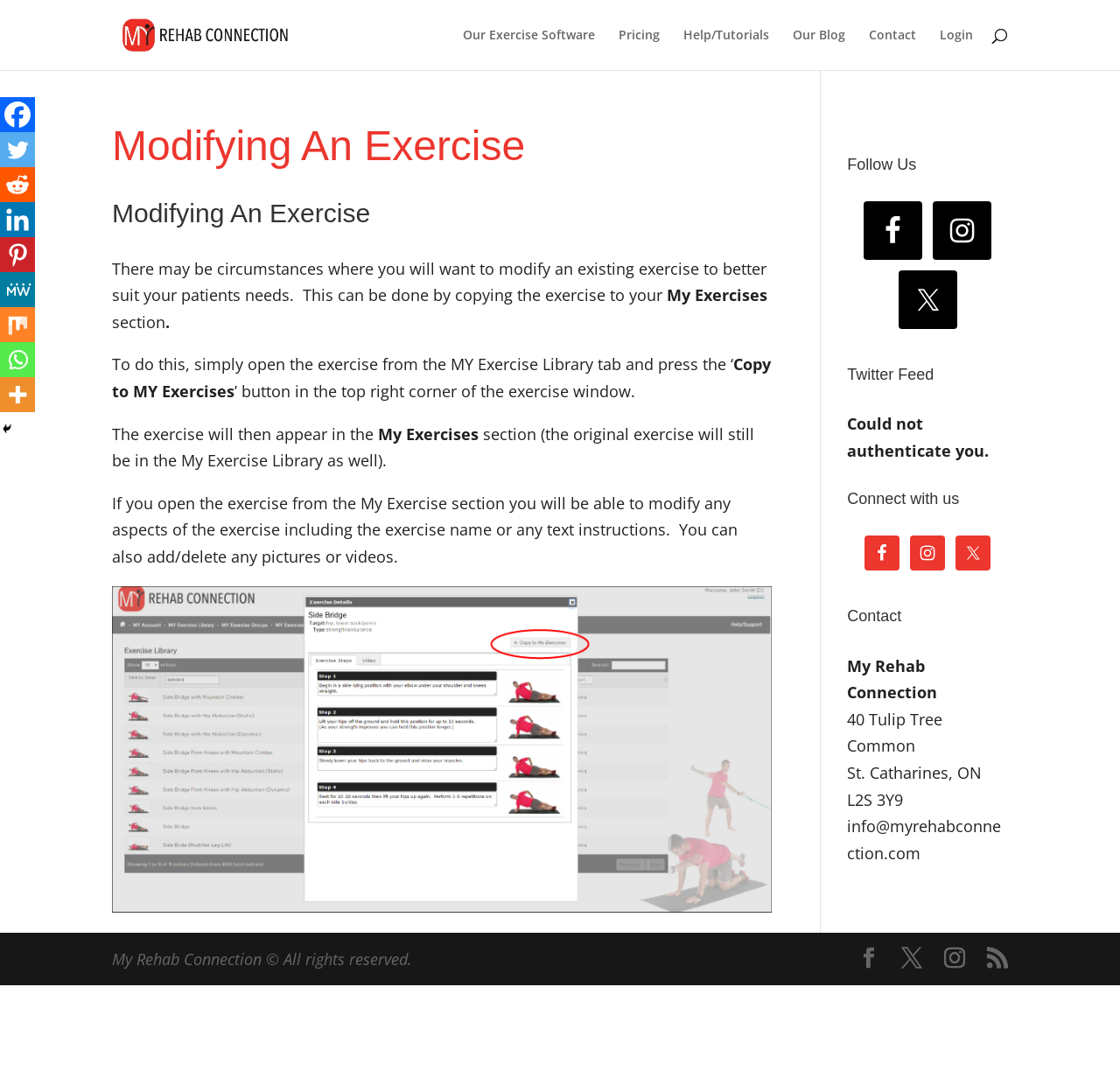Using the information in the image, give a detailed answer to the following question: What is the purpose of the 'Copy to MY Exercises' button?

The 'Copy to MY Exercises' button is used to copy an exercise from the 'MY Exercise Library' tab to the 'My Exercises' section, where you can modify it. This is explained in the paragraph that starts with 'To do this, simply open the exercise from the MY Exercise Library tab...'.